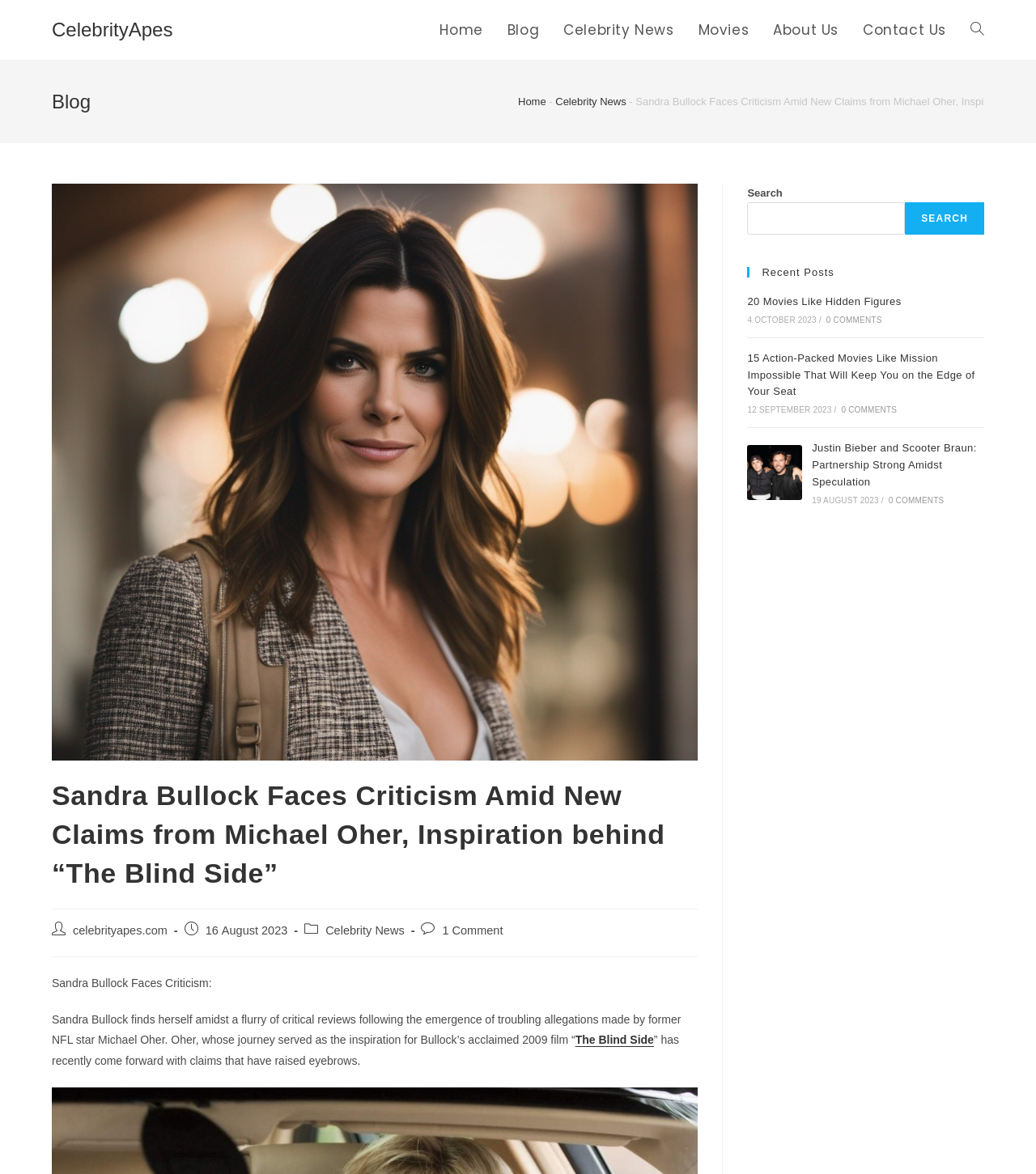What is the name of the website?
Examine the image and give a concise answer in one word or a short phrase.

CelebrityApes